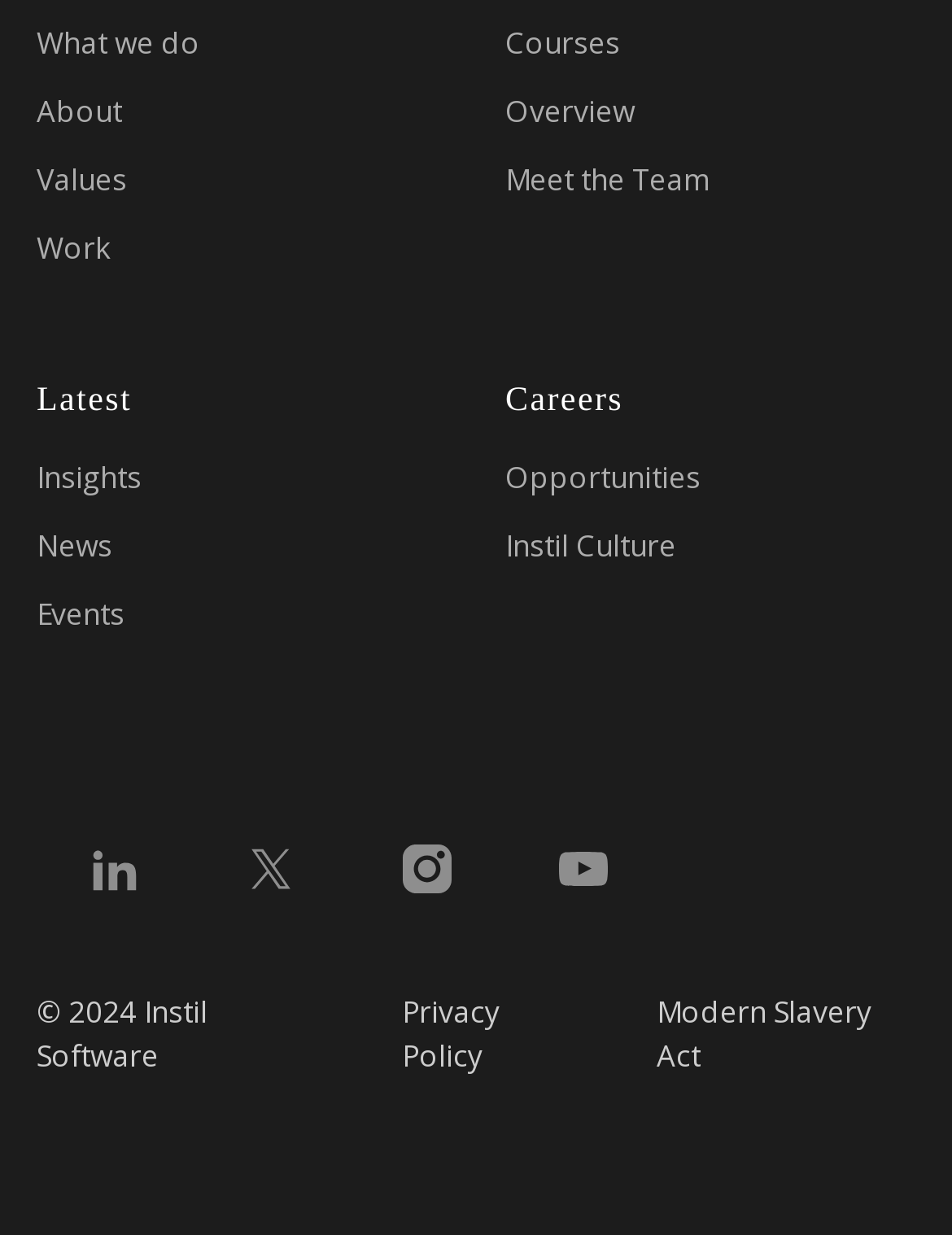Provide the bounding box coordinates for the area that should be clicked to complete the instruction: "View Courses".

[0.531, 0.017, 0.651, 0.05]